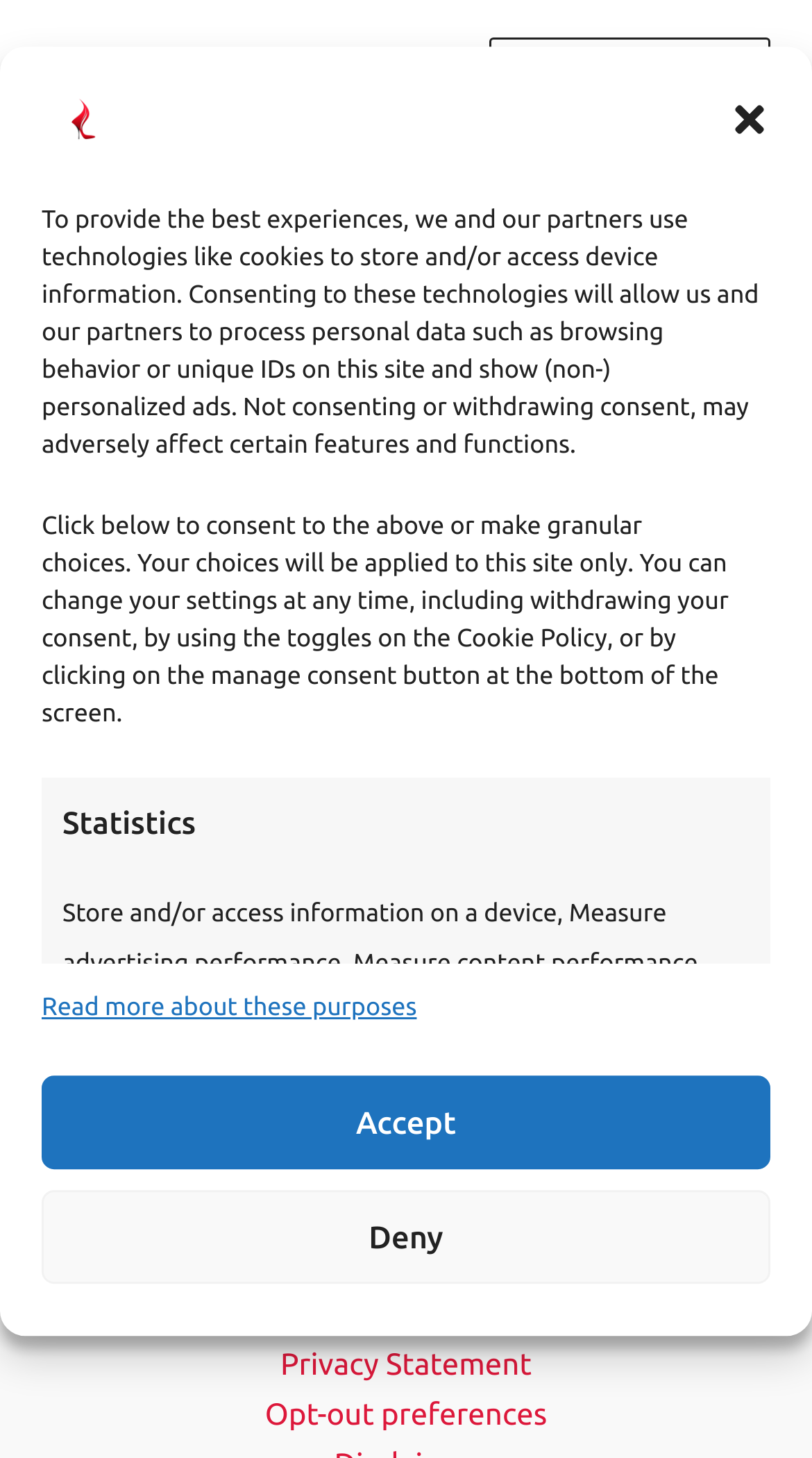Can you find and generate the webpage's heading?

This page doesn't seem to exist.